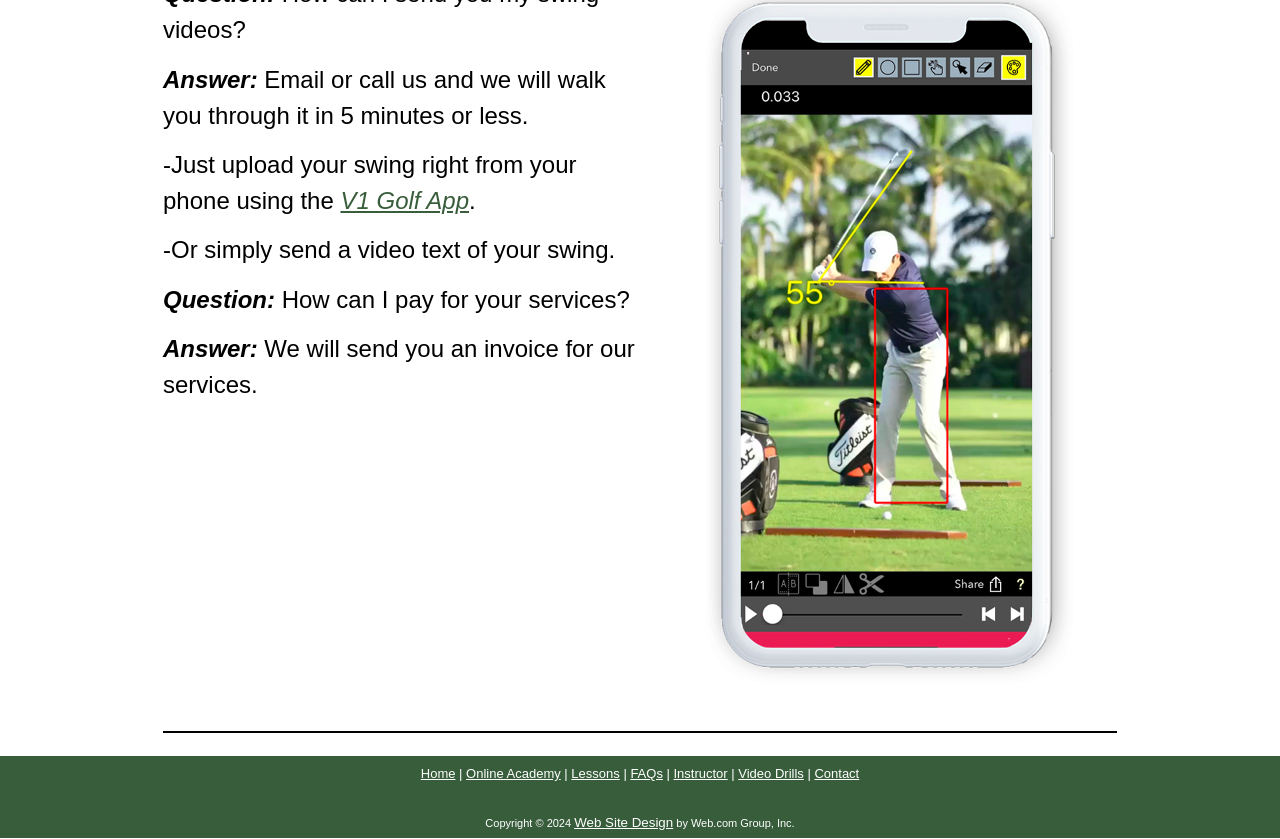Given the description Home, predict the bounding box coordinates of the UI element. Ensure the coordinates are in the format (top-left x, top-left y, bottom-right x, bottom-right y) and all values are between 0 and 1.

[0.329, 0.913, 0.356, 0.931]